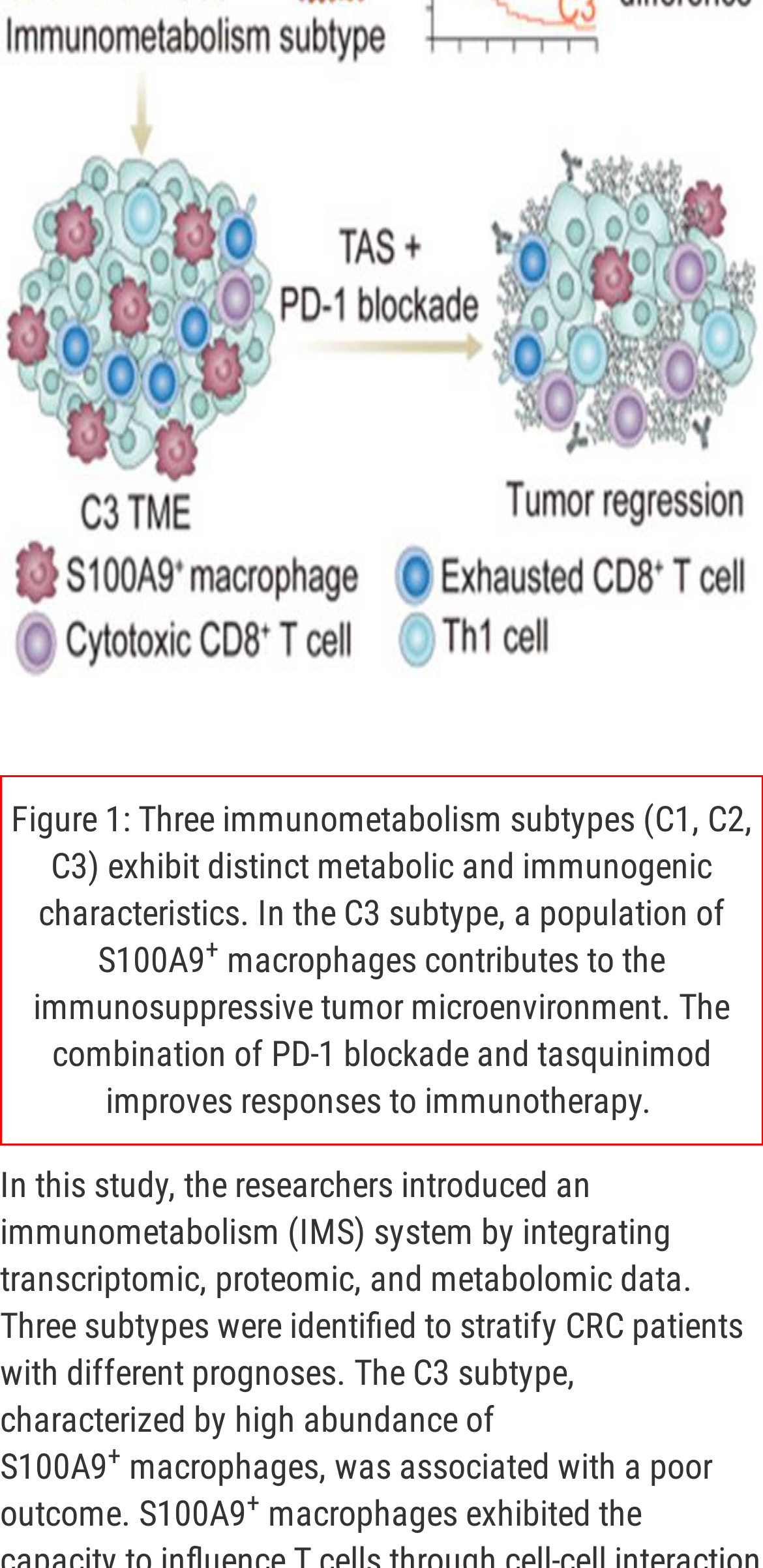Using OCR, extract the text content found within the red bounding box in the given webpage screenshot.

Figure 1: Three immunometabolism subtypes (C1, C2, C3) exhibit distinct metabolic and immunogenic characteristics. In the C3 subtype, a population of S100A9+ macrophages contributes to the immunosuppressive tumor microenvironment. The combination of PD-1 blockade and tasquinimod improves responses to immunotherapy.